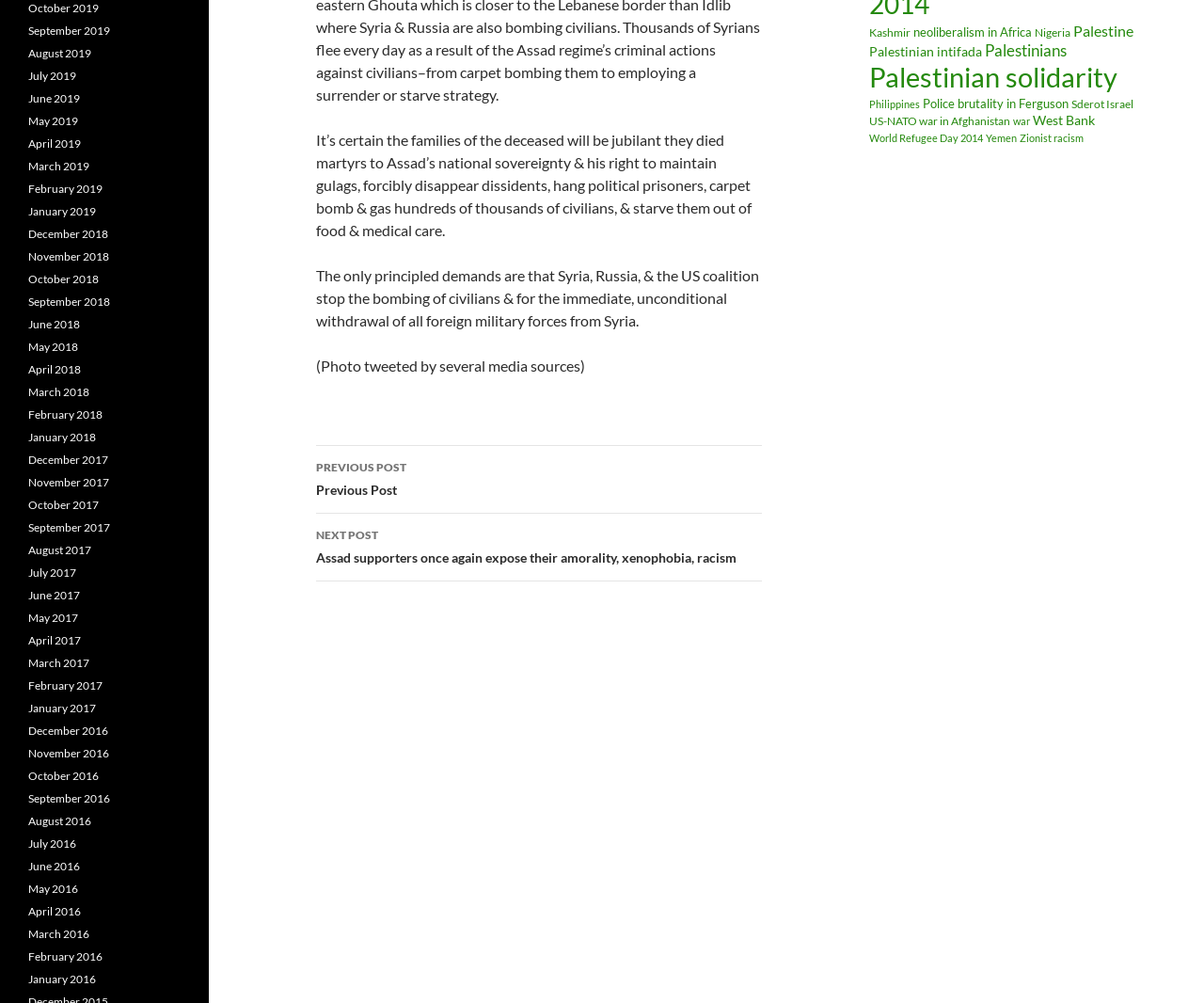Extract the bounding box coordinates for the UI element described by the text: "Philippines". The coordinates should be in the form of [left, top, right, bottom] with values between 0 and 1.

[0.722, 0.098, 0.764, 0.11]